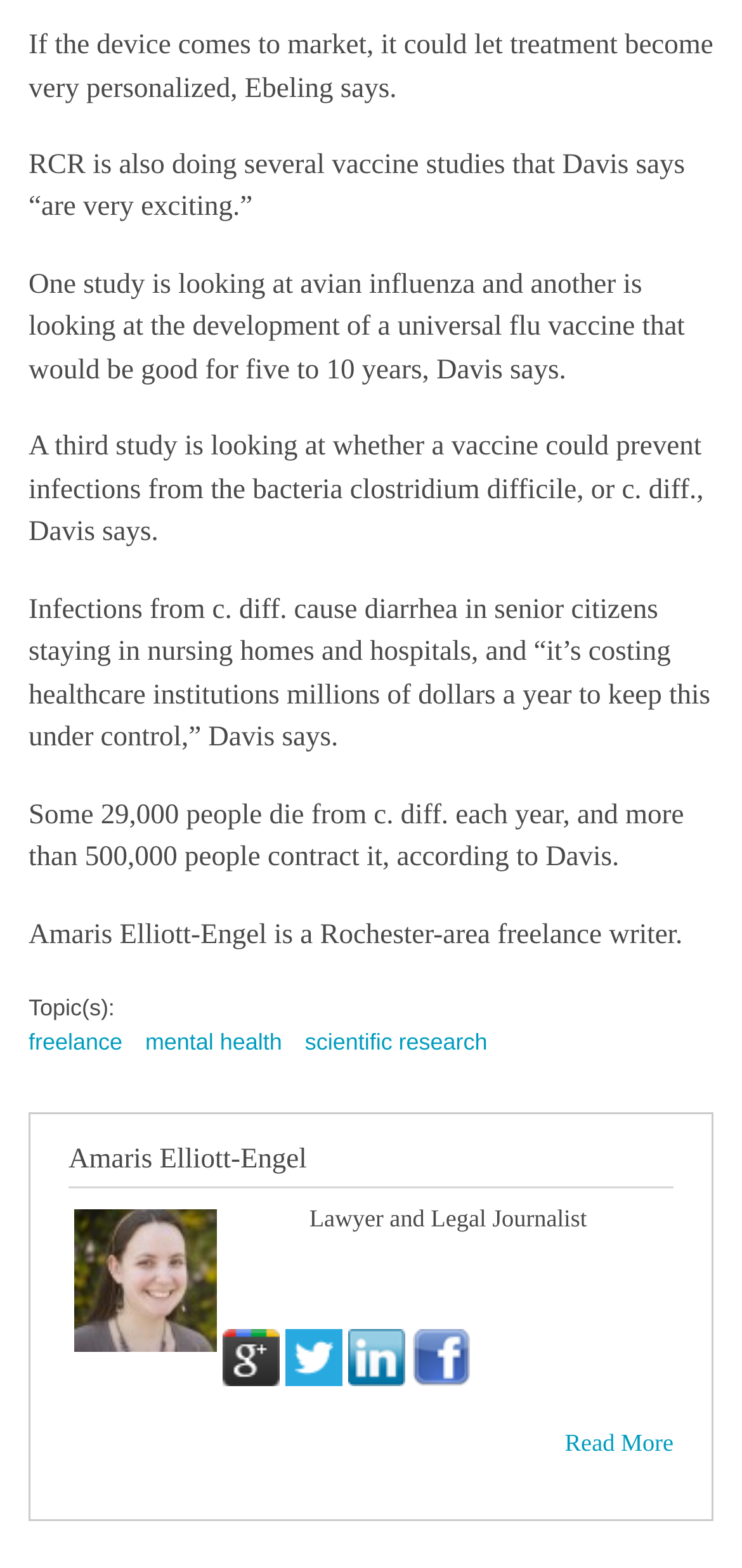Please determine the bounding box coordinates for the UI element described as: "alt="@AmarisESQ on Twitter"".

[0.385, 0.871, 0.462, 0.888]